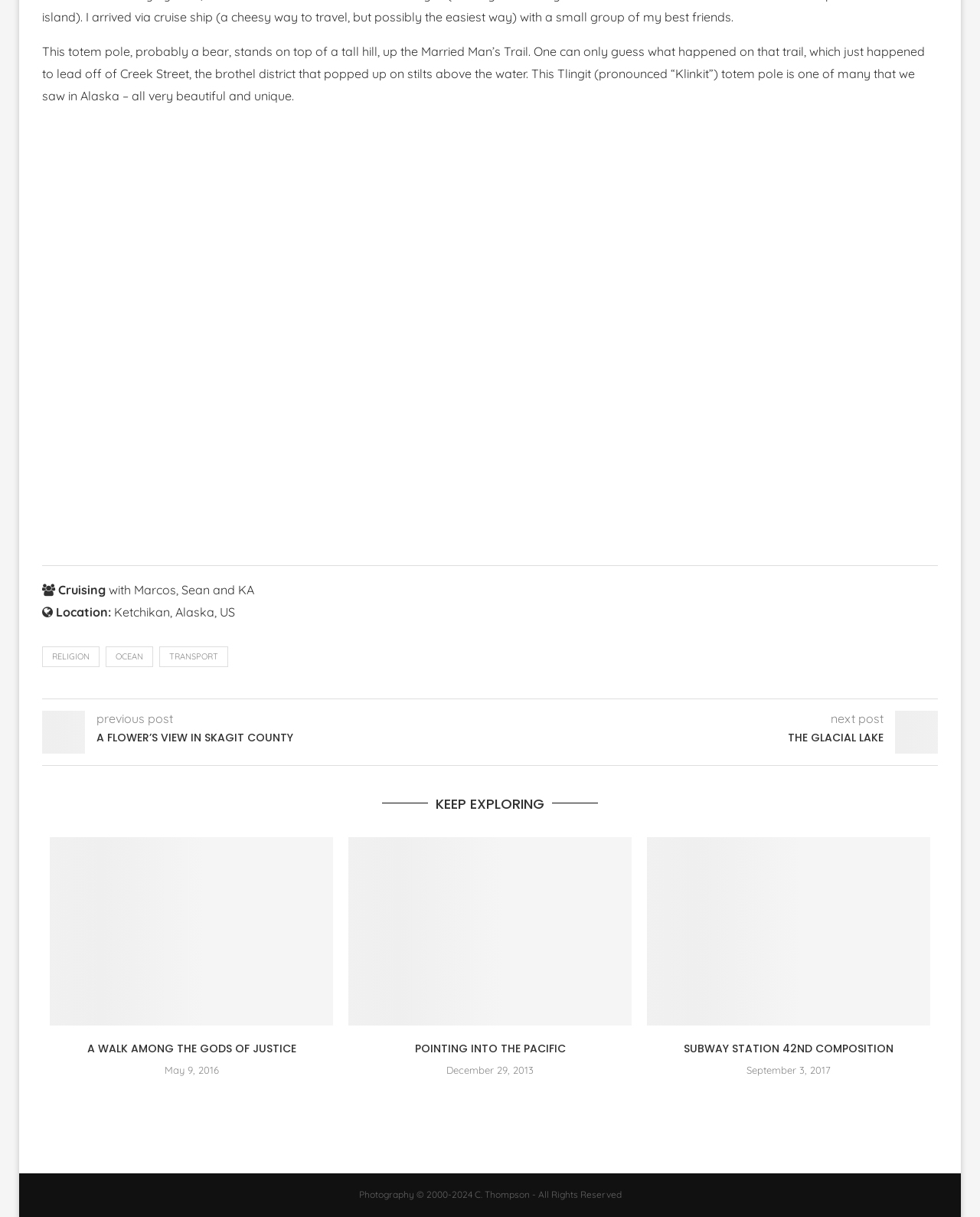Determine the bounding box coordinates of the target area to click to execute the following instruction: "Click the link to view Mining Town Docks."

[0.349, 0.099, 0.651, 0.448]